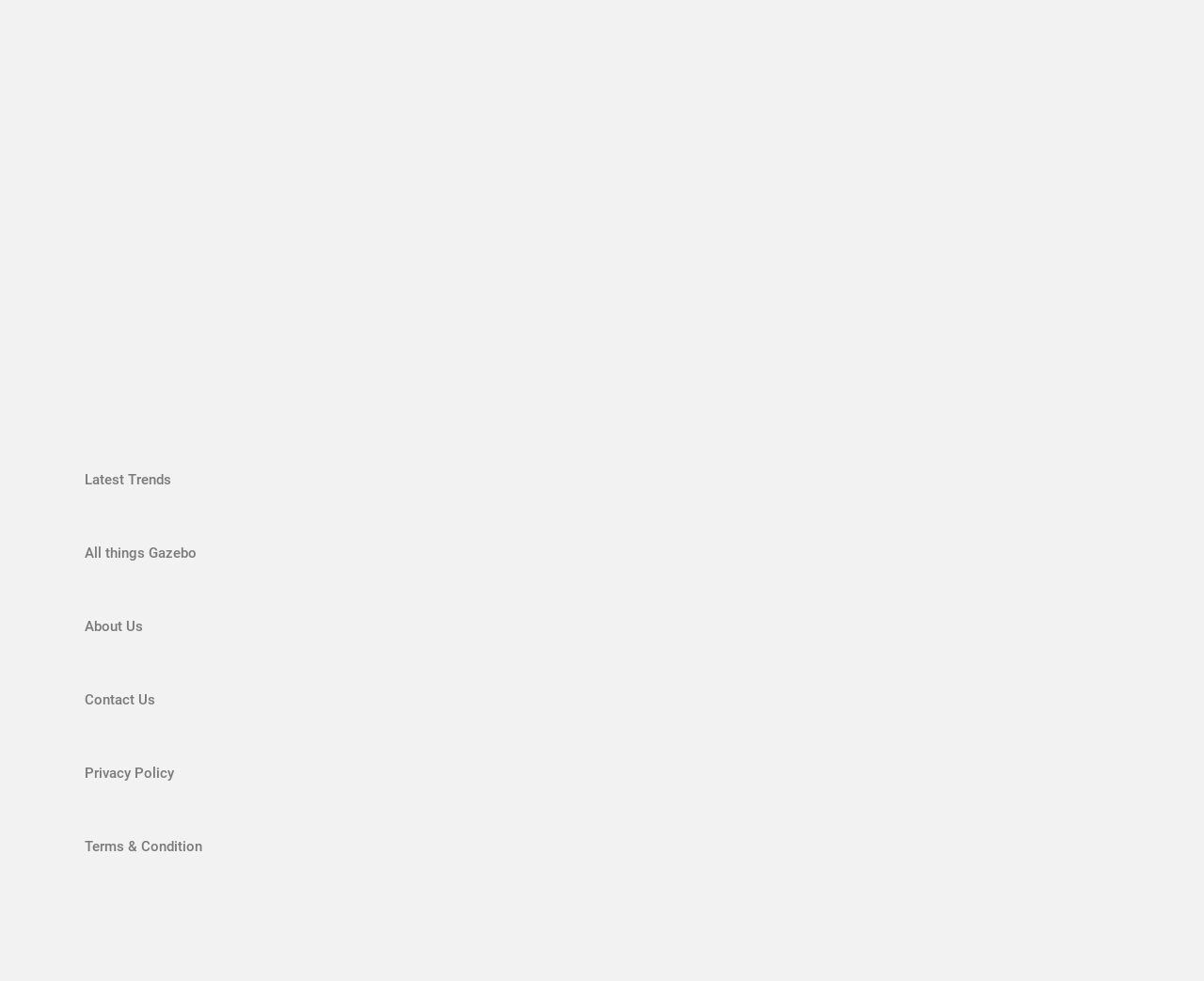Ascertain the bounding box coordinates for the UI element detailed here: "Terms & Condition". The coordinates should be provided as [left, top, right, bottom] with each value being a float between 0 and 1.

[0.07, 0.841, 0.492, 0.886]